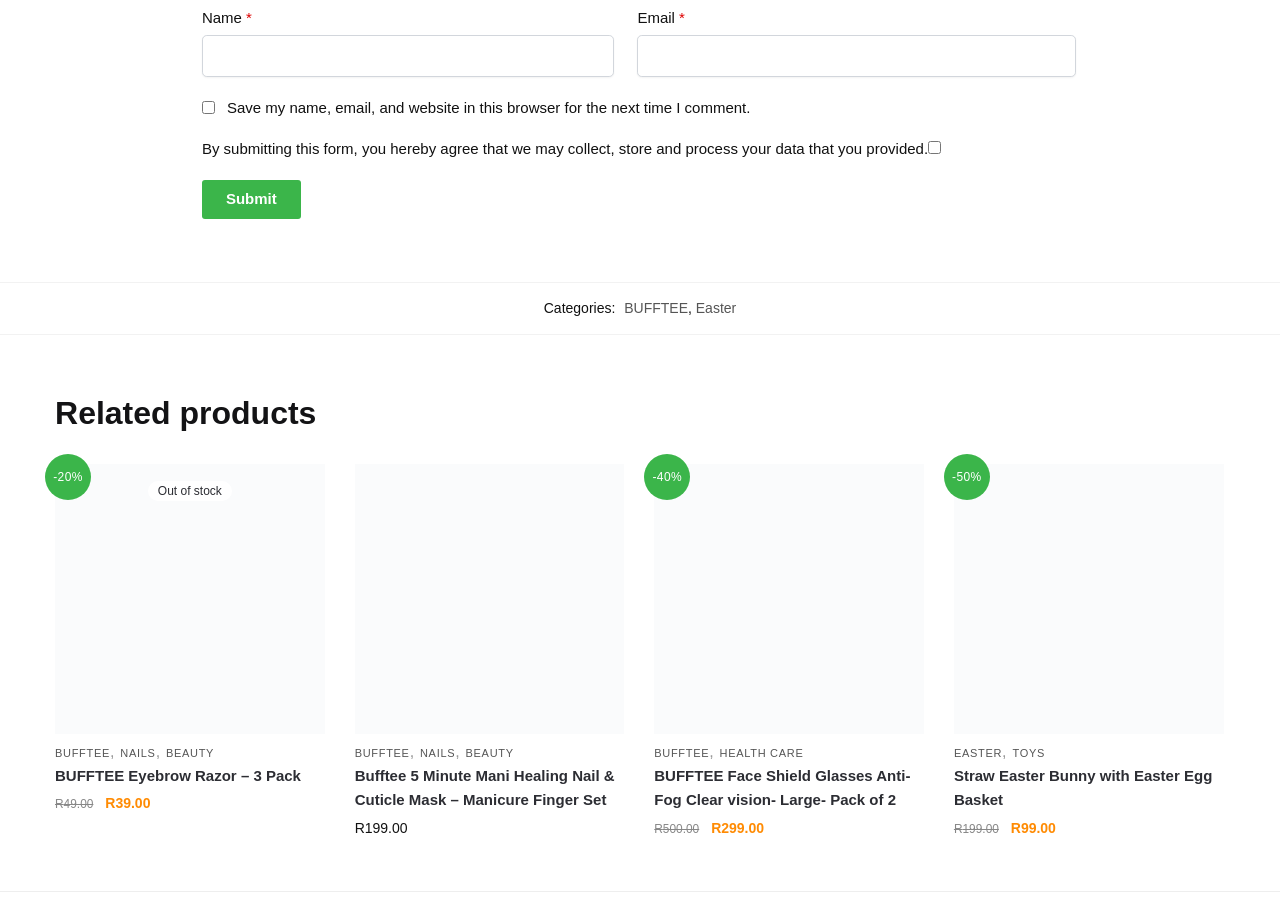What is the original price of the product 'BUFFTEE Face Shield Glasses Anti-Fog Clear vision- Large- Pack of 2'?
Give a comprehensive and detailed explanation for the question.

The original price of the product 'BUFFTEE Face Shield Glasses Anti-Fog Clear vision- Large- Pack of 2' is R500.00, as indicated by the text 'Original price was: R500.00.' next to the product.